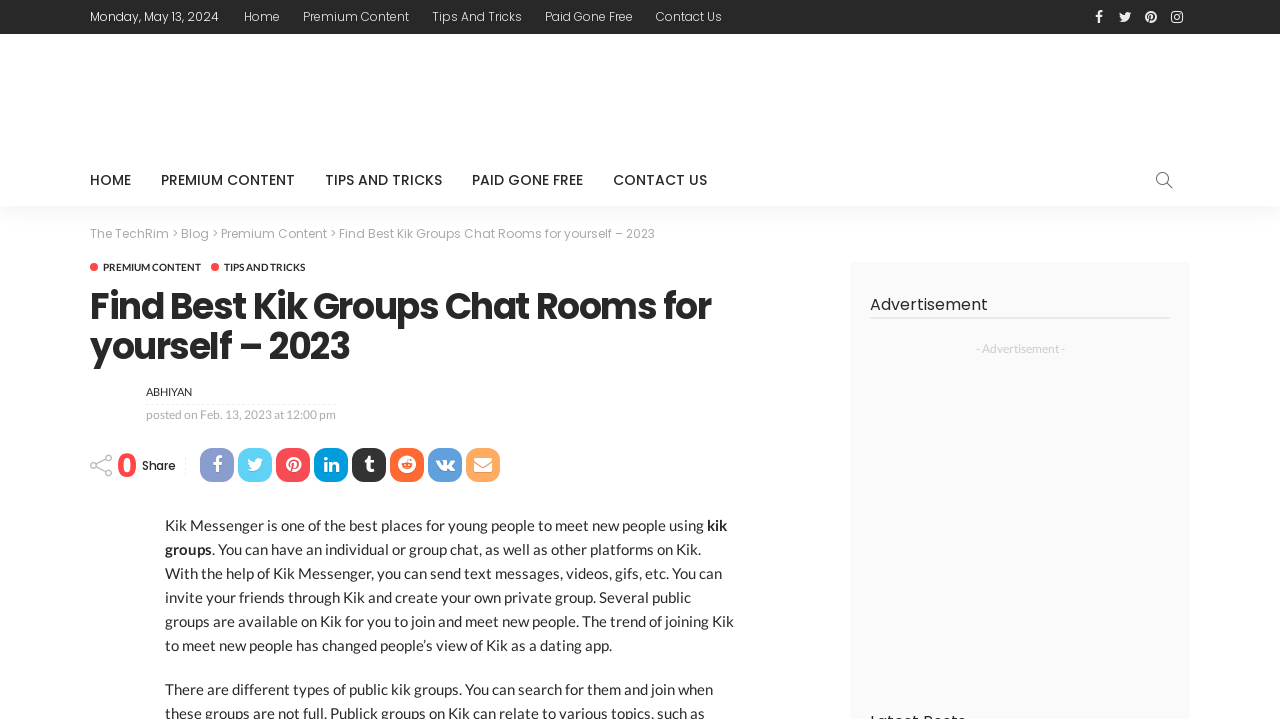Bounding box coordinates must be specified in the format (top-left x, top-left y, bottom-right x, bottom-right y). All values should be floating point numbers between 0 and 1. What are the bounding box coordinates of the UI element described as: Home

[0.07, 0.214, 0.114, 0.287]